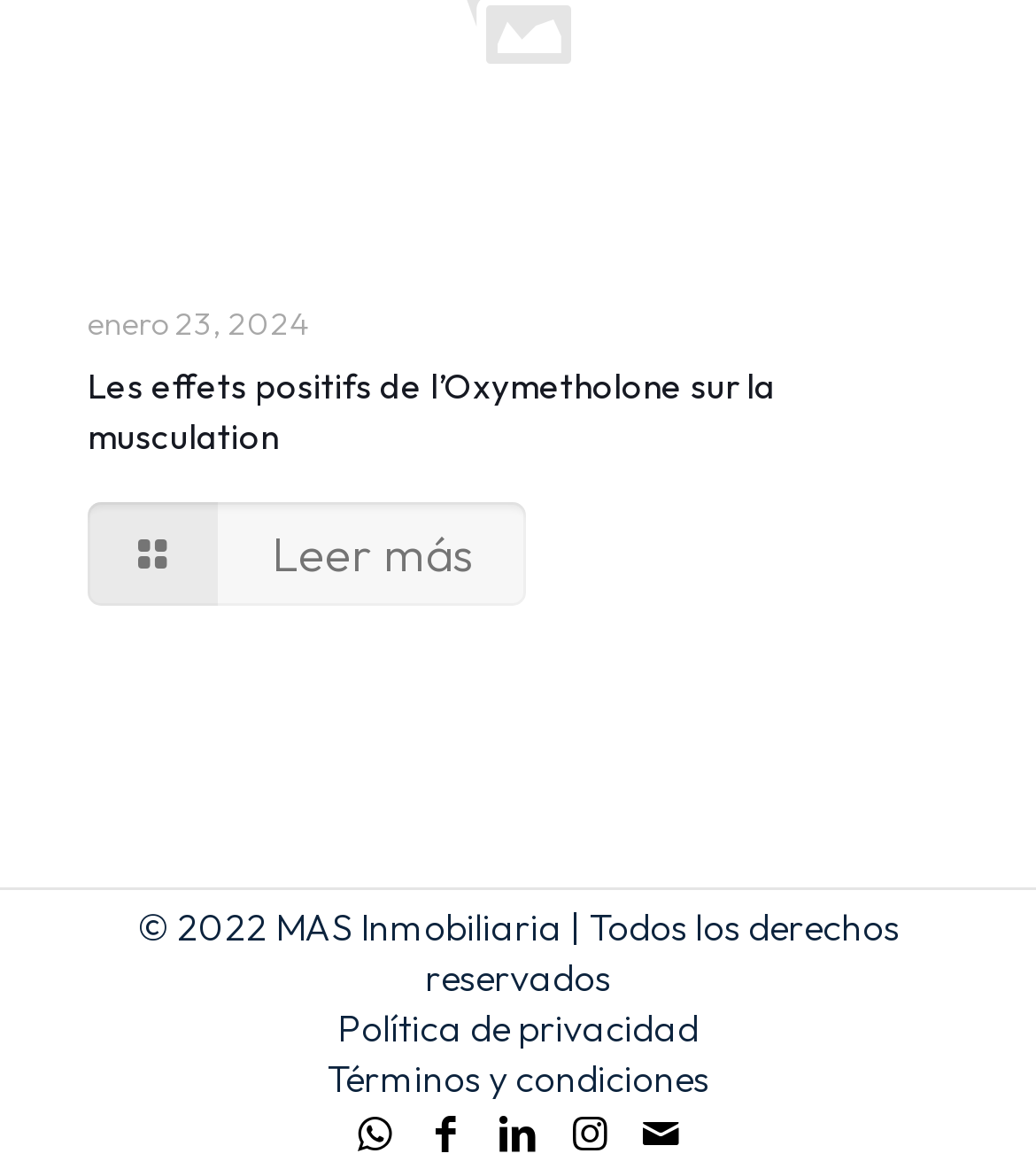Please identify the bounding box coordinates of the area I need to click to accomplish the following instruction: "Read more about Les effets positifs de l’Oxymetholone sur la musculation".

[0.085, 0.31, 0.749, 0.39]